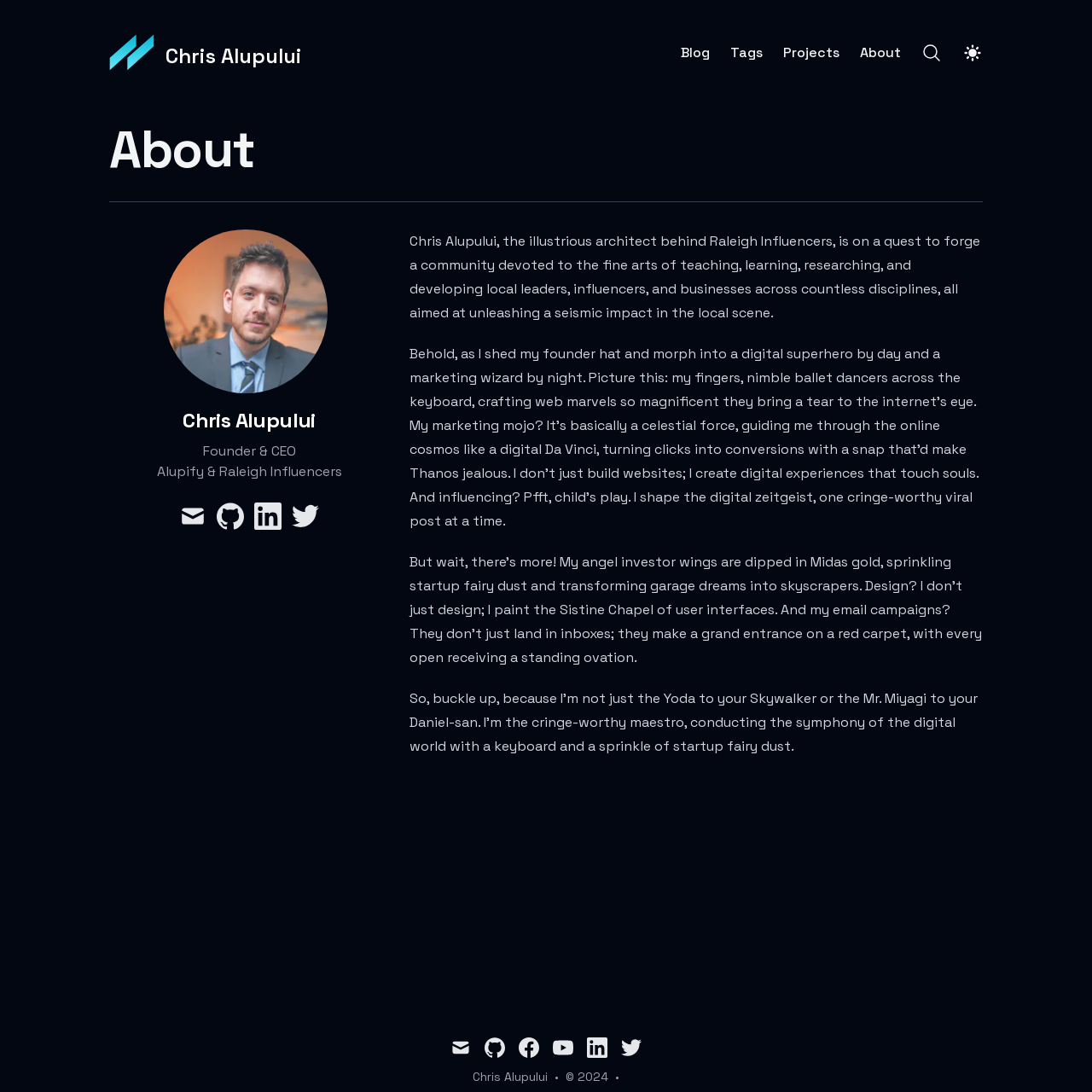What is the profession of the blog's author?
Based on the image, give a concise answer in the form of a single word or short phrase.

Founder & CEO